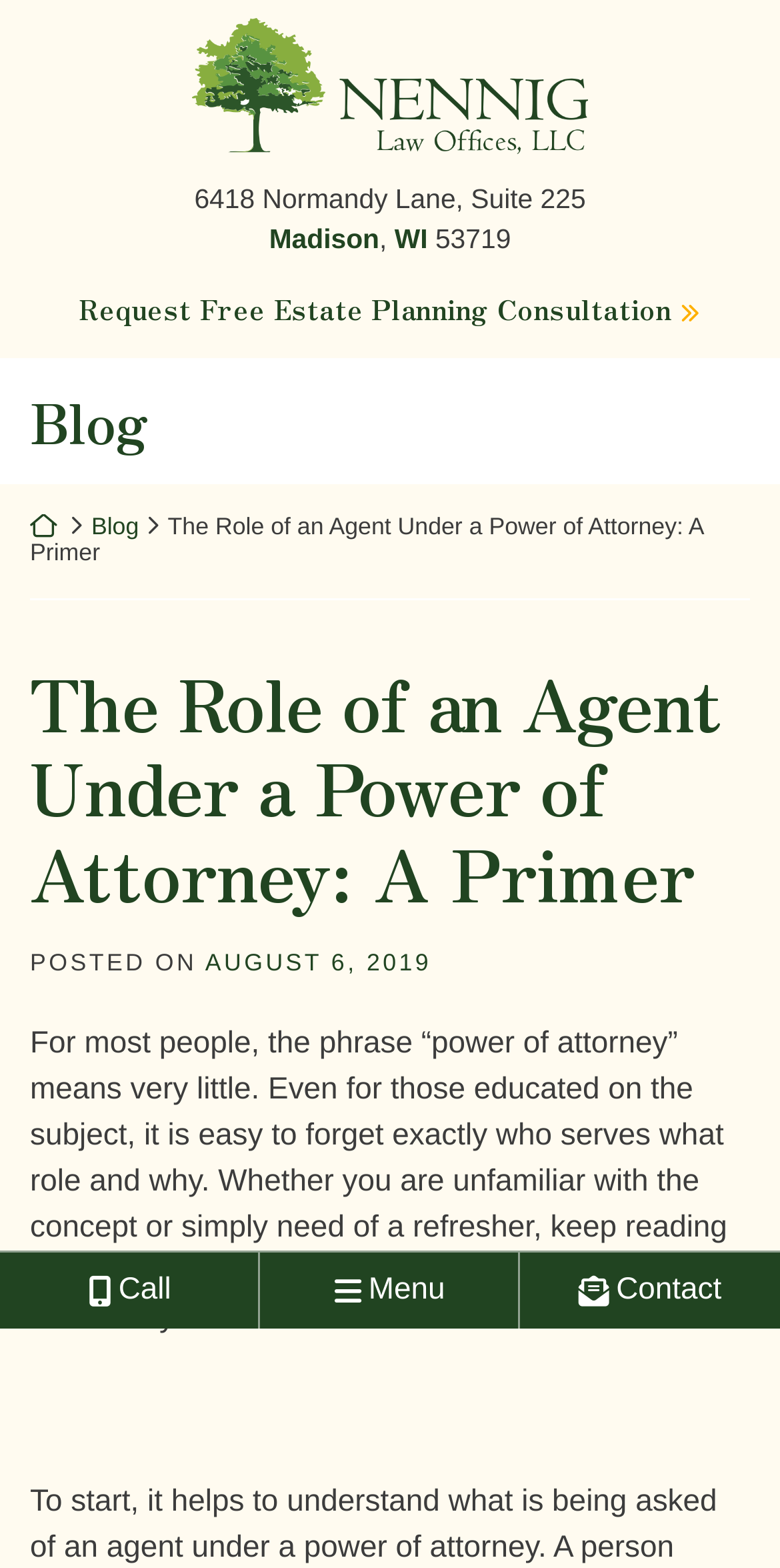Bounding box coordinates are specified in the format (top-left x, top-left y, bottom-right x, bottom-right y). All values are floating point numbers bounded between 0 and 1. Please provide the bounding box coordinate of the region this sentence describes: August 6, 2019

[0.263, 0.605, 0.553, 0.623]